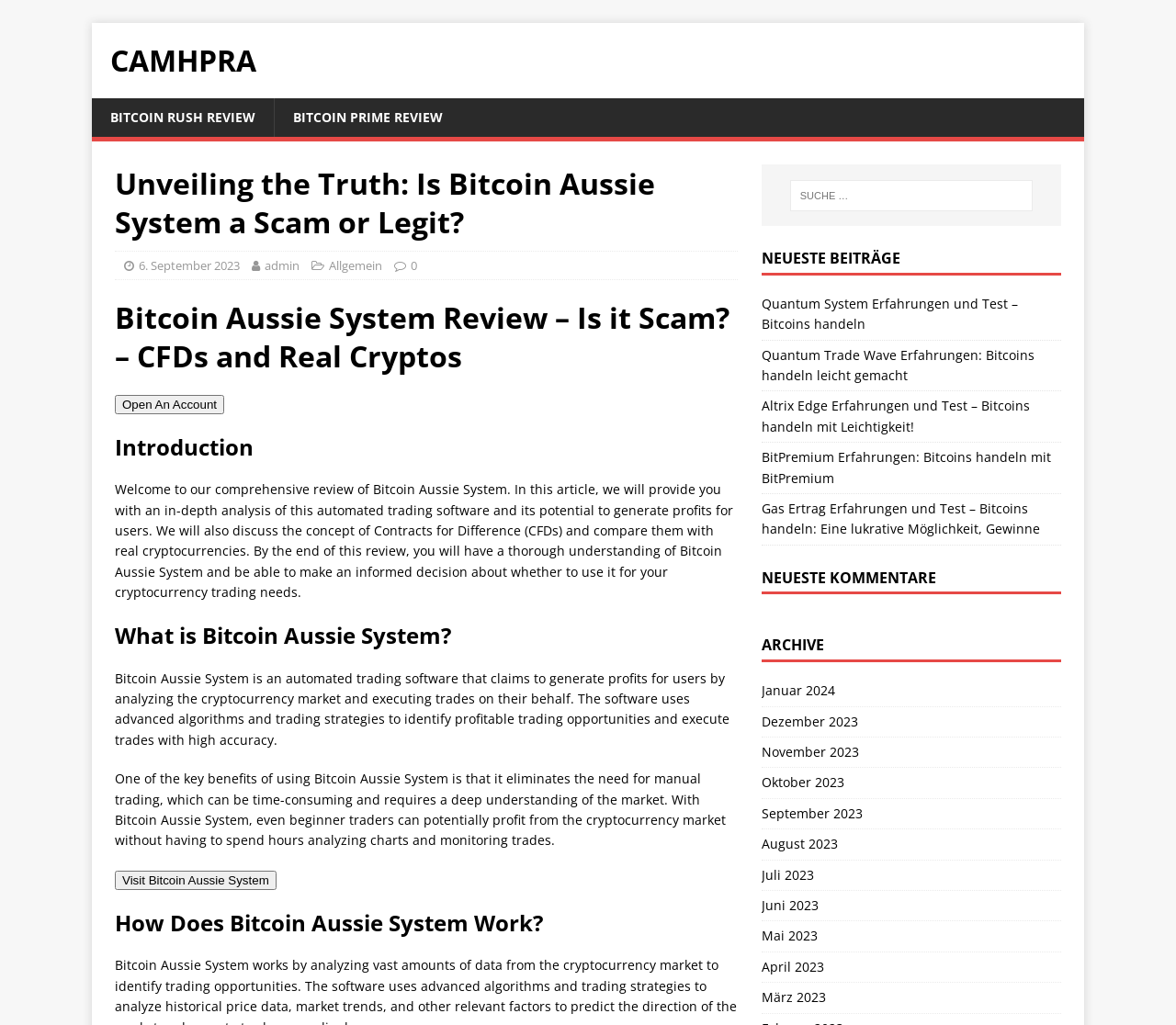Please determine the bounding box coordinates of the area that needs to be clicked to complete this task: 'Check the 'NEUESTE BEITRÄGE''. The coordinates must be four float numbers between 0 and 1, formatted as [left, top, right, bottom].

[0.647, 0.243, 0.902, 0.269]